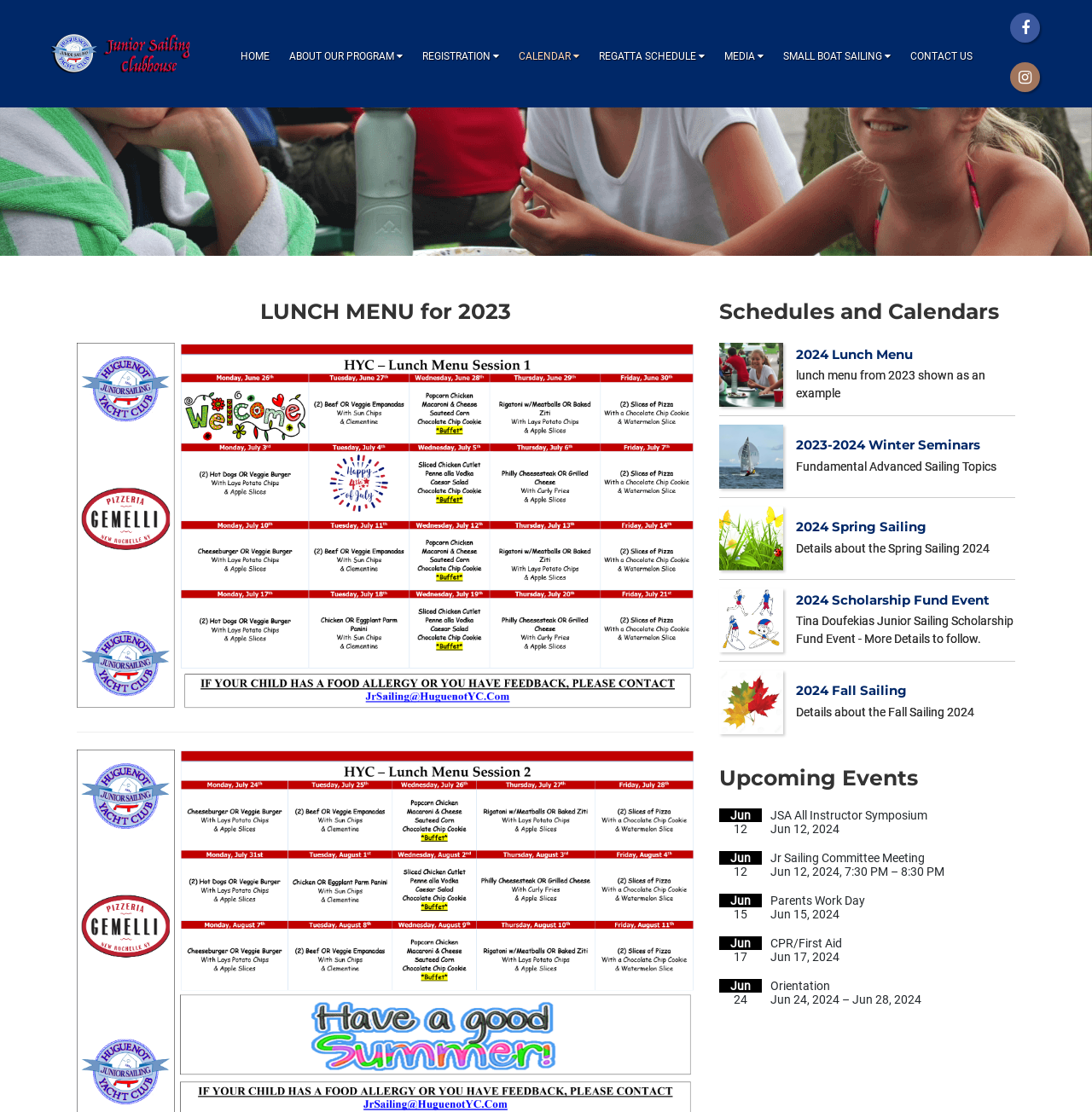Please find the bounding box for the UI component described as follows: "parent_node: LUNCH MENU for 2023".

[0.07, 0.308, 0.635, 0.643]